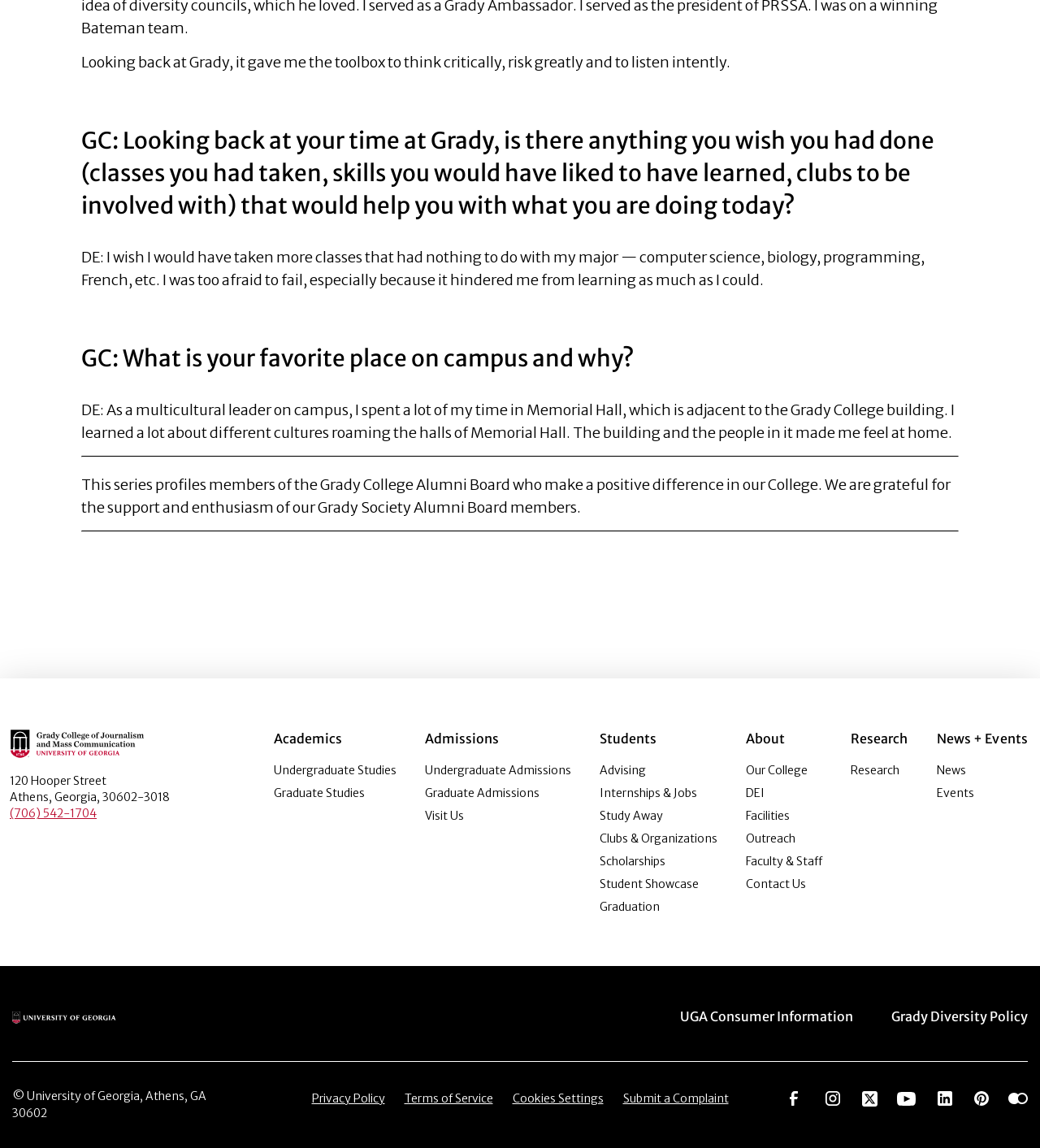Calculate the bounding box coordinates of the UI element given the description: "Menu itemCookies Settings".

[0.493, 0.95, 0.58, 0.963]